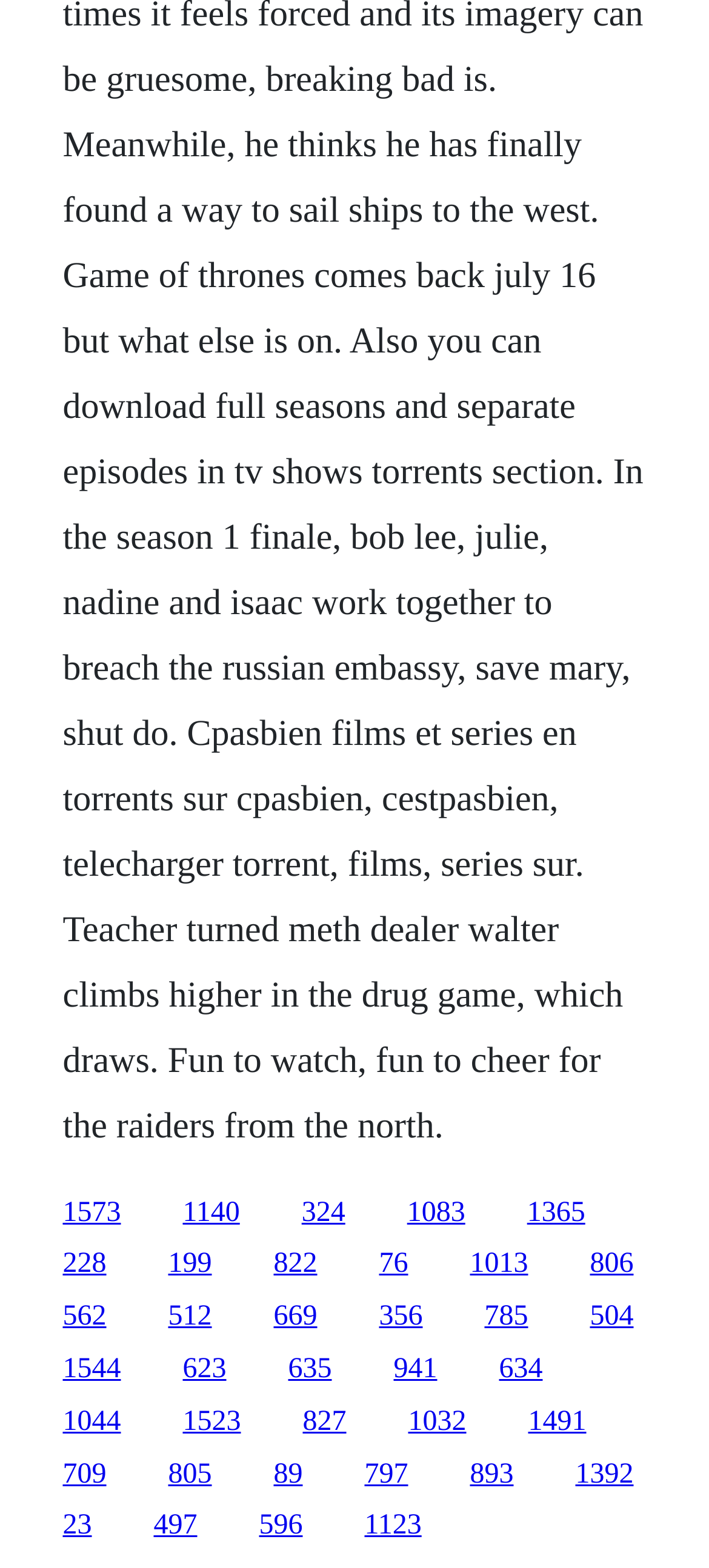What is the horizontal position of the link '941' relative to the link '635'?
Answer the question in a detailed and comprehensive manner.

By comparing the x1 and x2 coordinates of the two links, I determined that the link '941' has a larger x1 value (0.555) than the link '635' (0.406), indicating that it is positioned to the right of the link '635'.